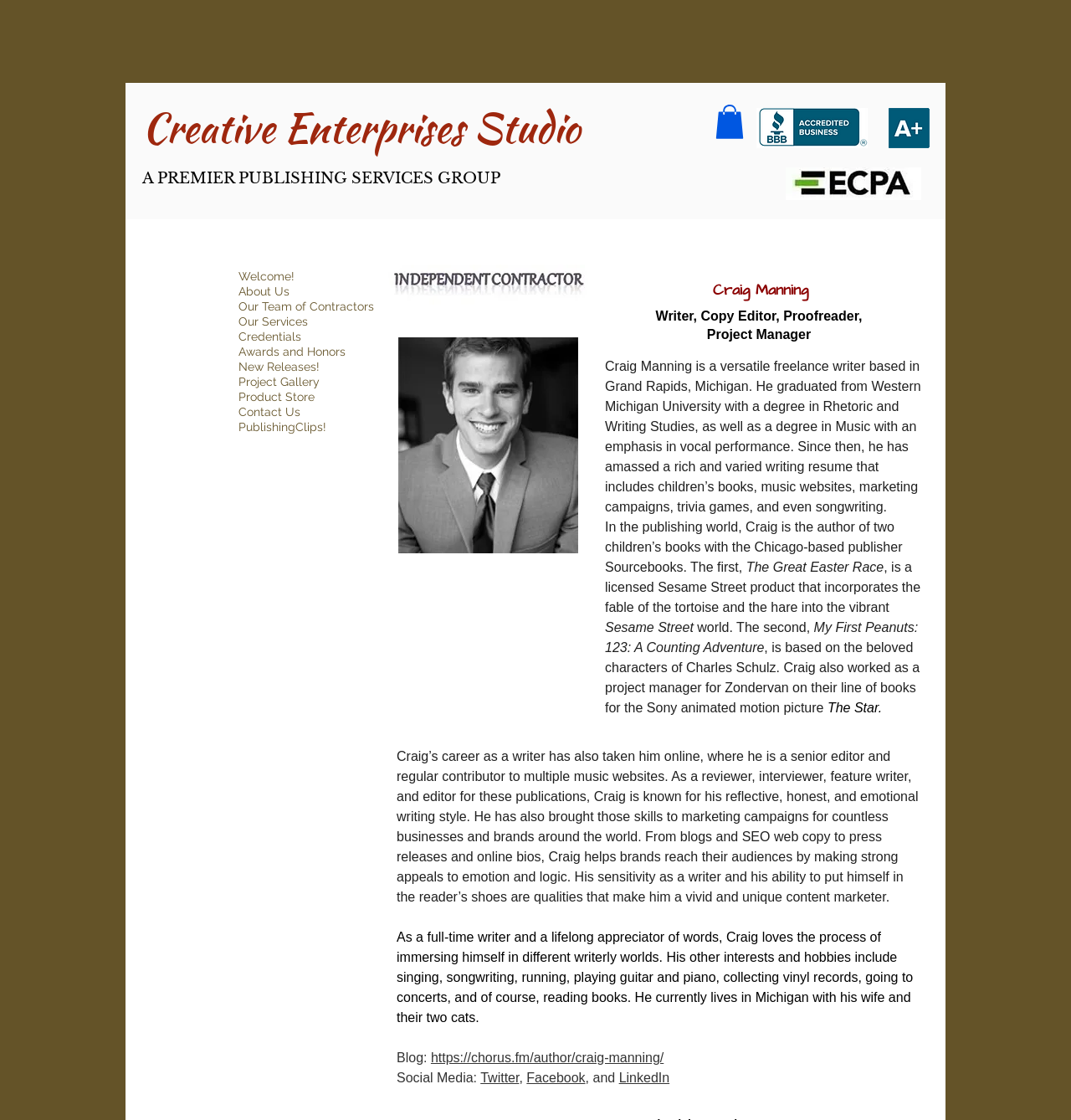Specify the bounding box coordinates of the area to click in order to follow the given instruction: "Visit the blog."

[0.402, 0.938, 0.62, 0.95]